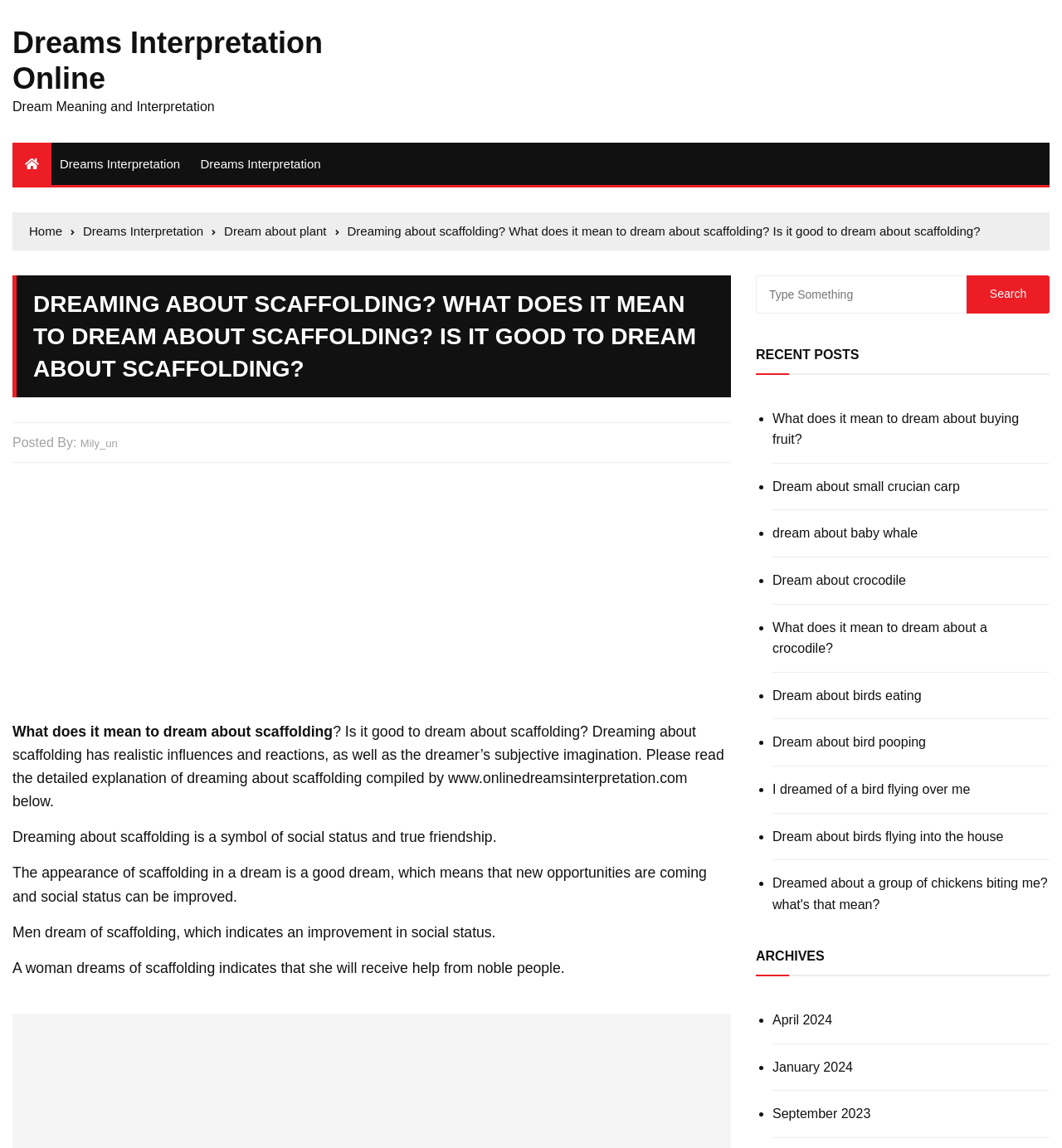Please locate the bounding box coordinates of the element that should be clicked to complete the given instruction: "Search for a dream interpretation".

[0.712, 0.24, 0.988, 0.273]